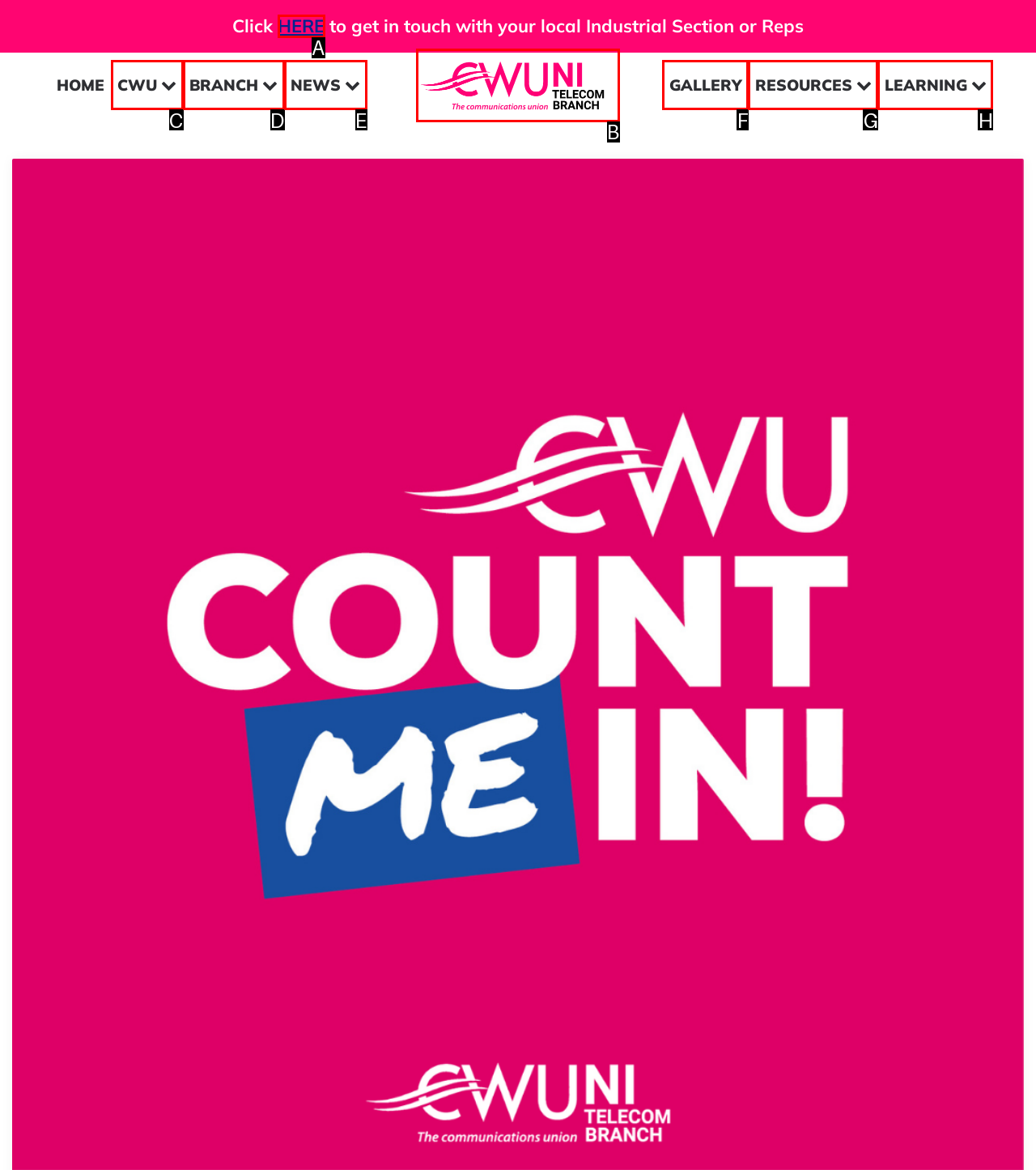Tell me the letter of the UI element to click in order to accomplish the following task: visit CWU Northern Ireland Telecoms Branch page
Answer with the letter of the chosen option from the given choices directly.

B